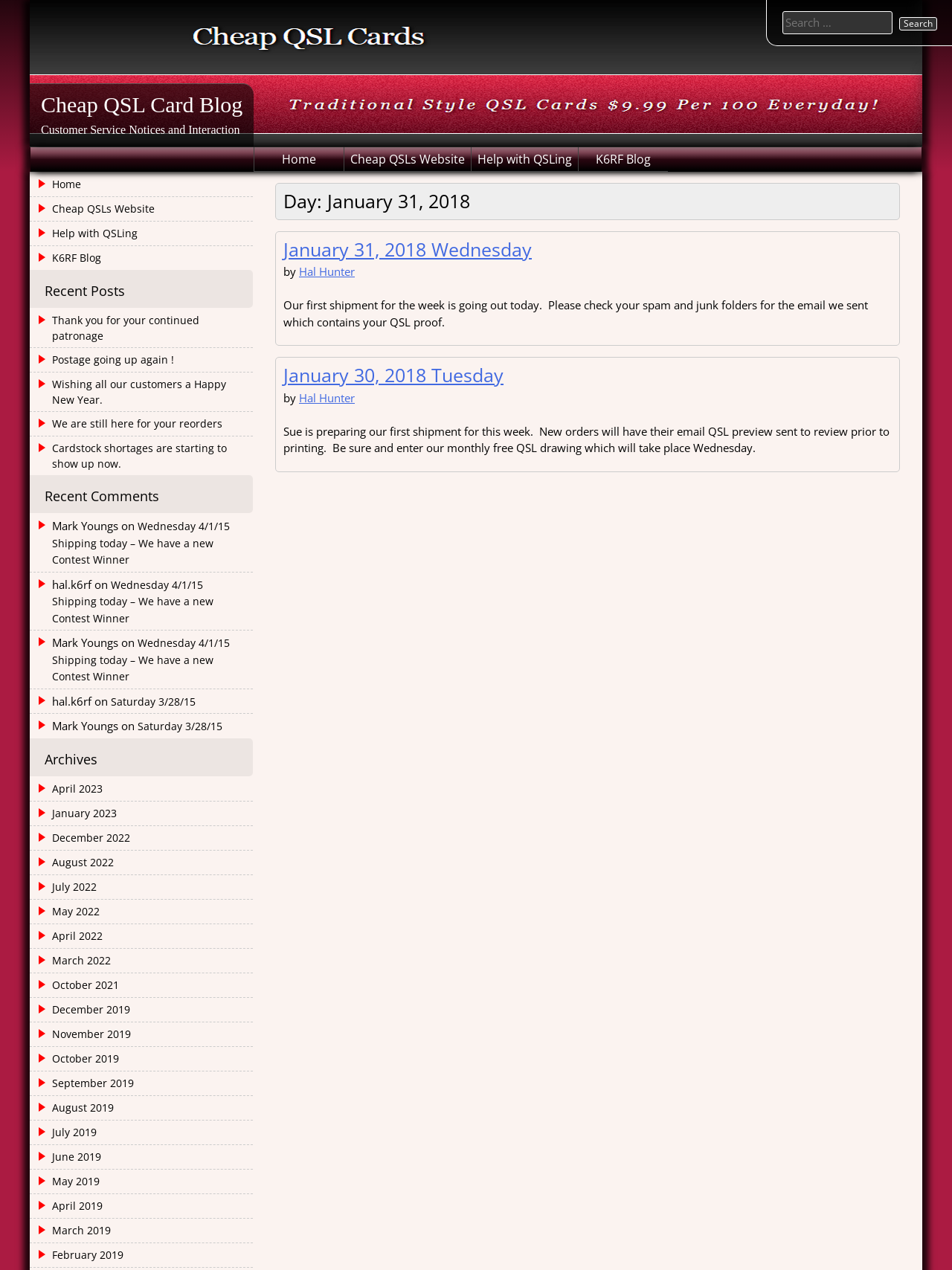Locate the bounding box coordinates of the clickable area needed to fulfill the instruction: "Go to Home page".

[0.267, 0.116, 0.361, 0.135]